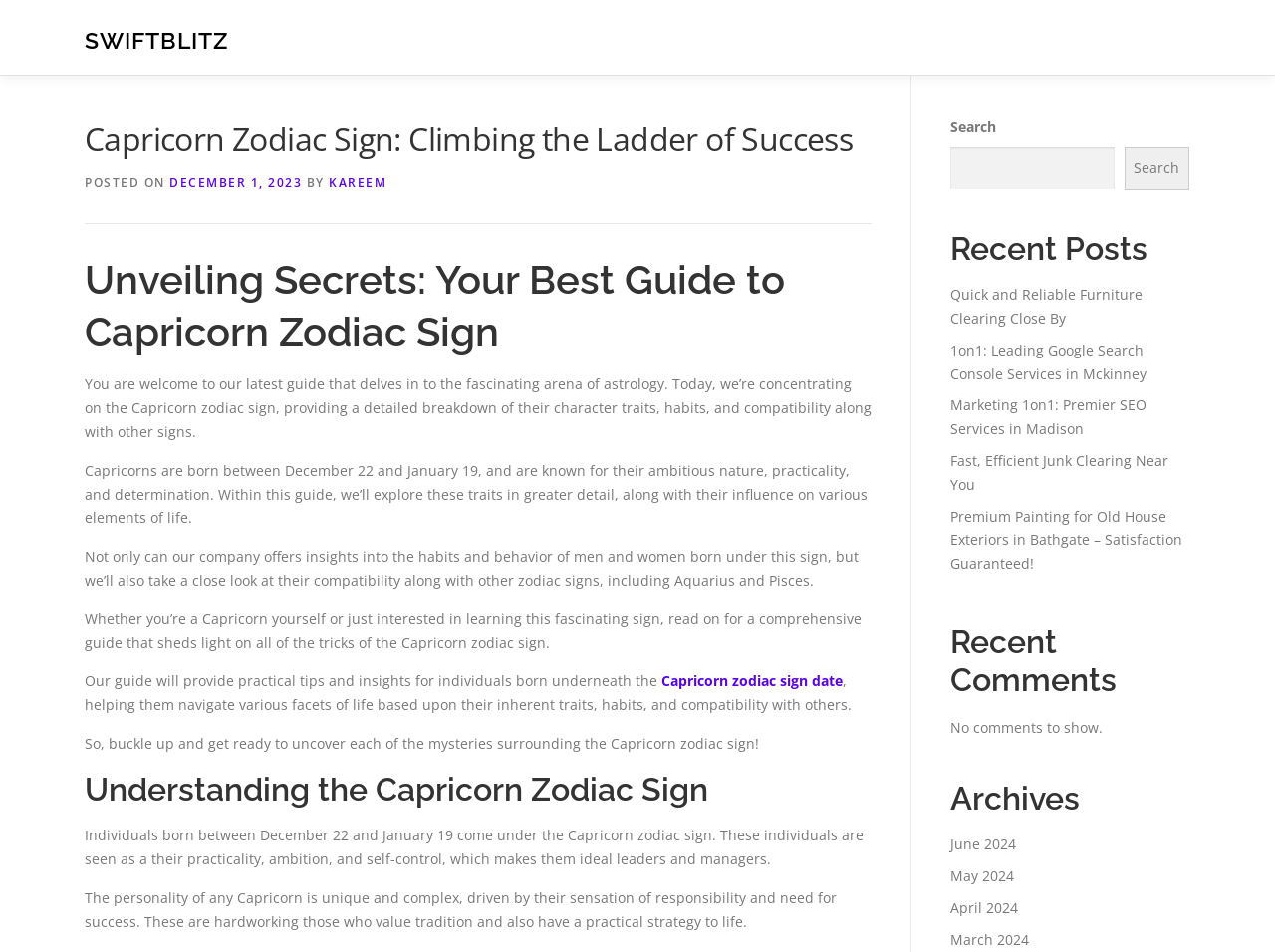Locate the bounding box coordinates of the element that should be clicked to fulfill the instruction: "Read the 'Capricorn Zodiac Sign: Climbing the Ladder of Success' article".

[0.066, 0.121, 0.684, 0.172]